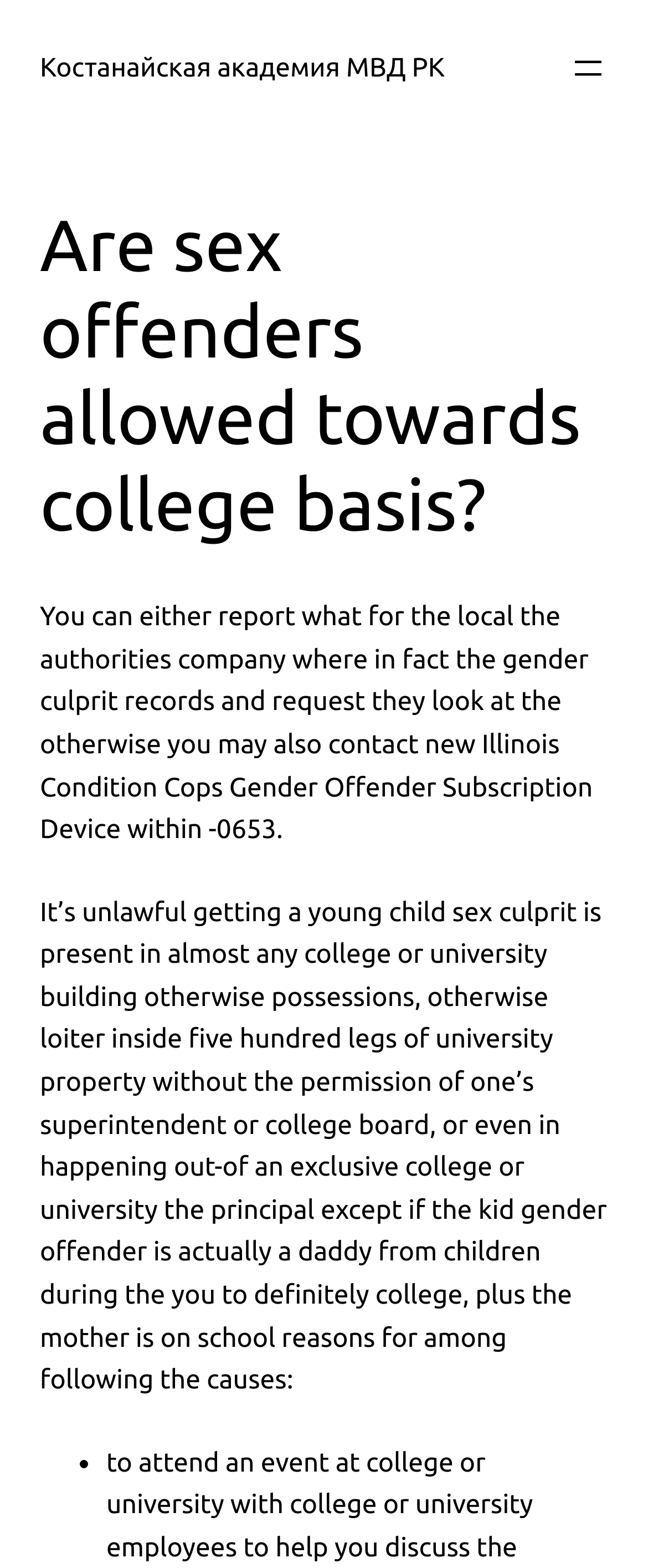Locate the bounding box for the described UI element: "aria-label="Open menu"". Ensure the coordinates are four float numbers between 0 and 1, formatted as [left, top, right, bottom].

[0.877, 0.031, 0.938, 0.056]